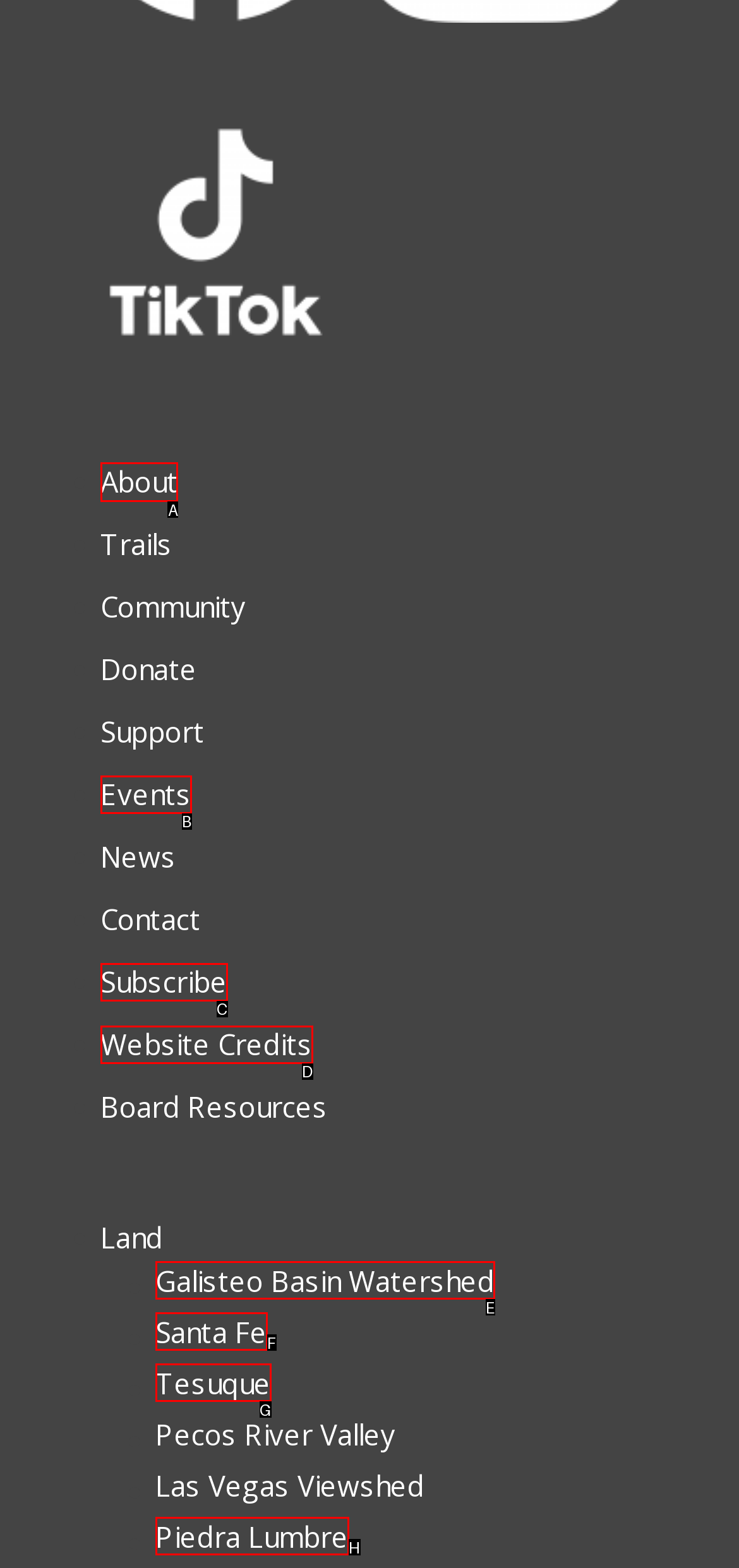To achieve the task: go to About page, indicate the letter of the correct choice from the provided options.

A